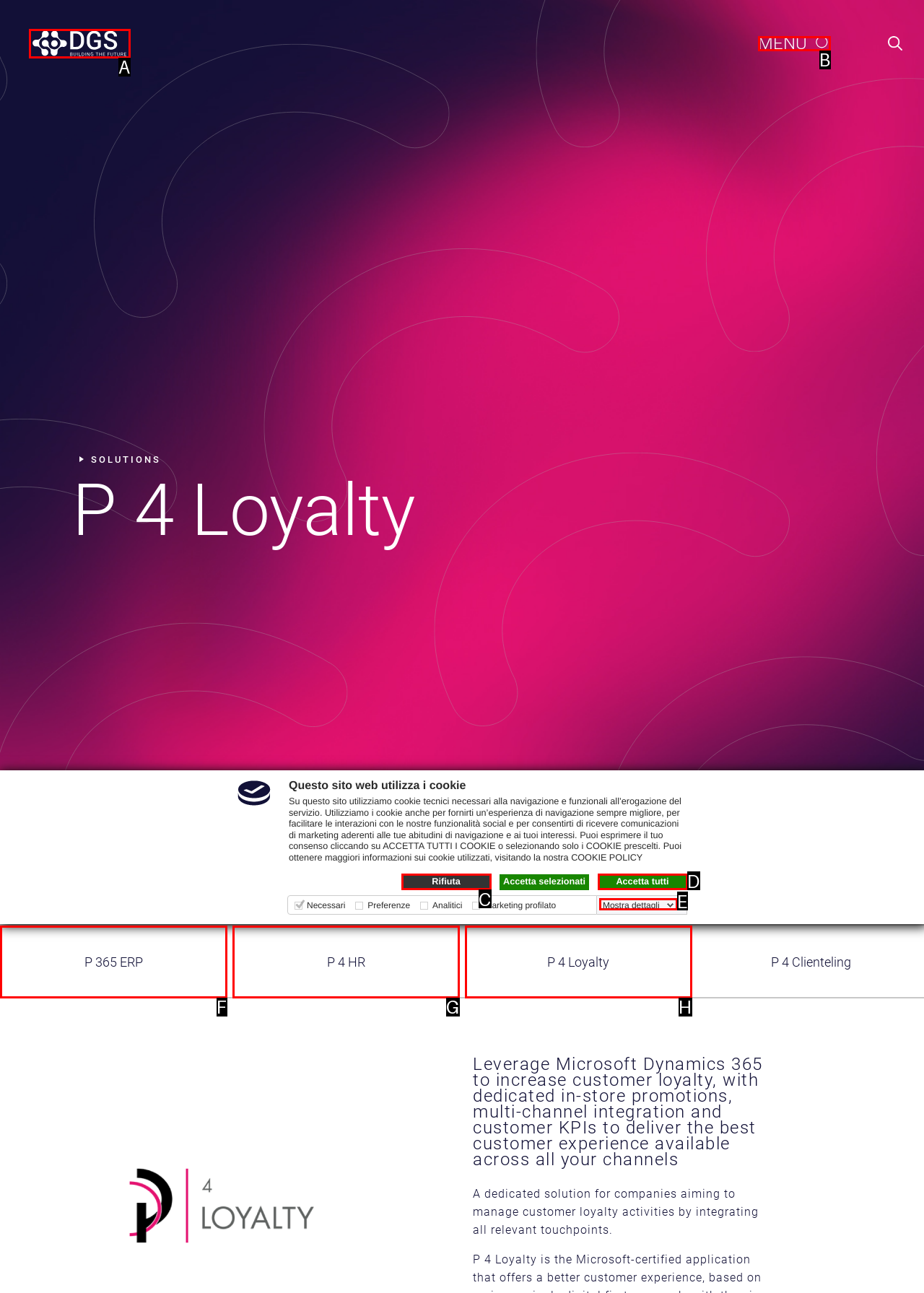Determine which HTML element should be clicked to carry out the following task: Click the link to show details Respond with the letter of the appropriate option.

E